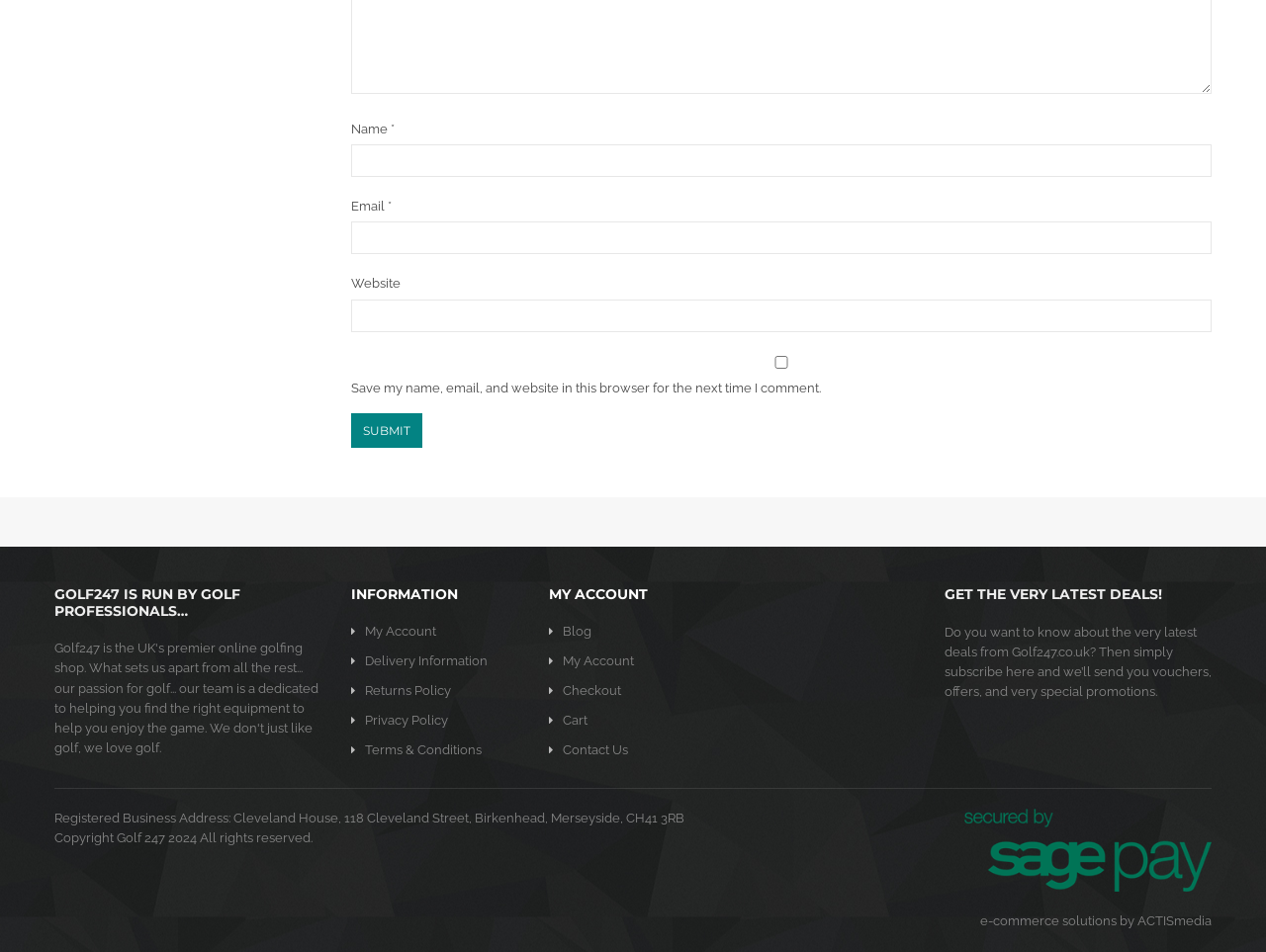Who provides e-commerce solutions to Golf247?
Please provide a single word or phrase as your answer based on the screenshot.

ACTISmedia